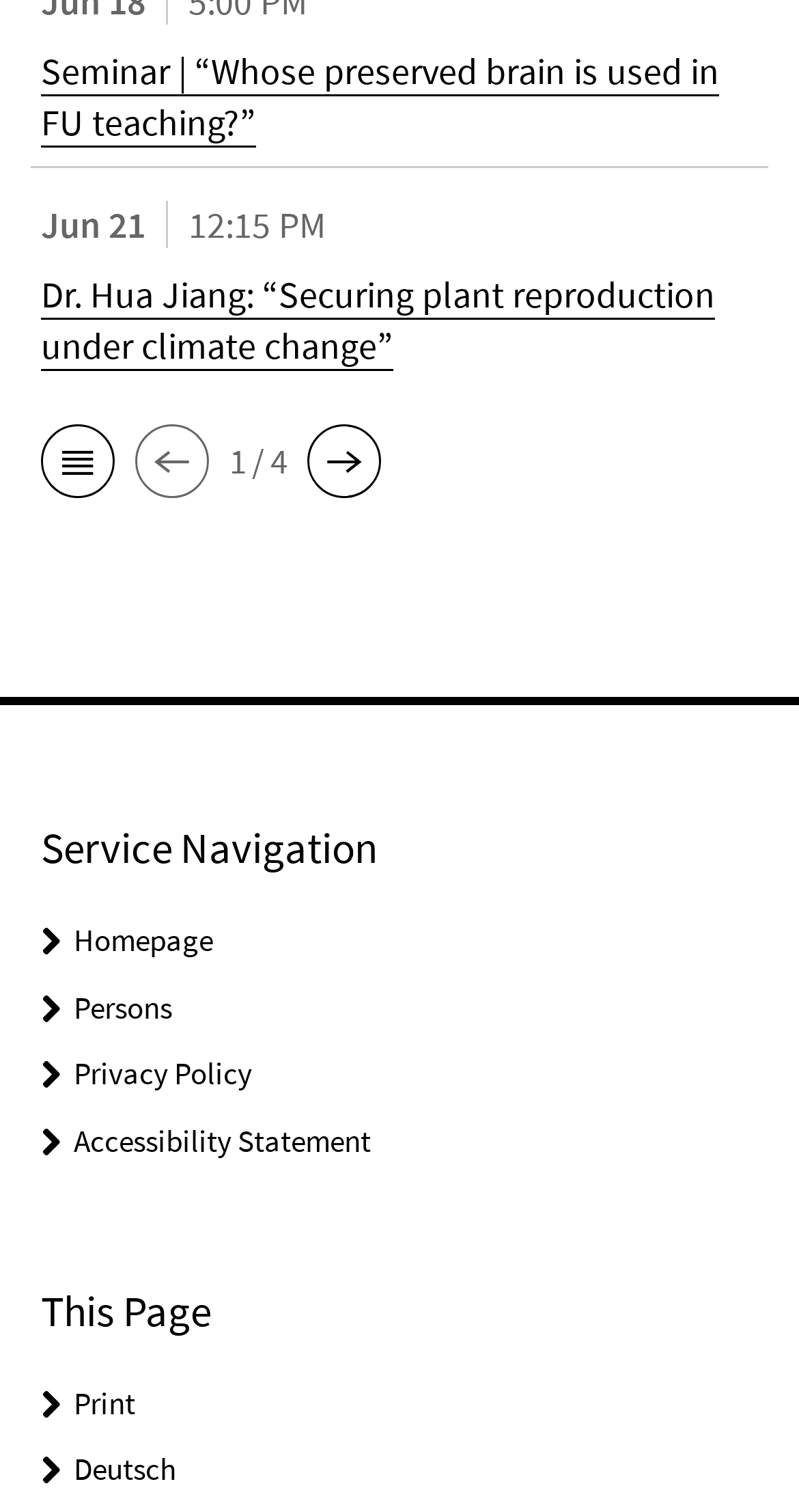Identify the bounding box coordinates of the specific part of the webpage to click to complete this instruction: "View CVWorld".

None